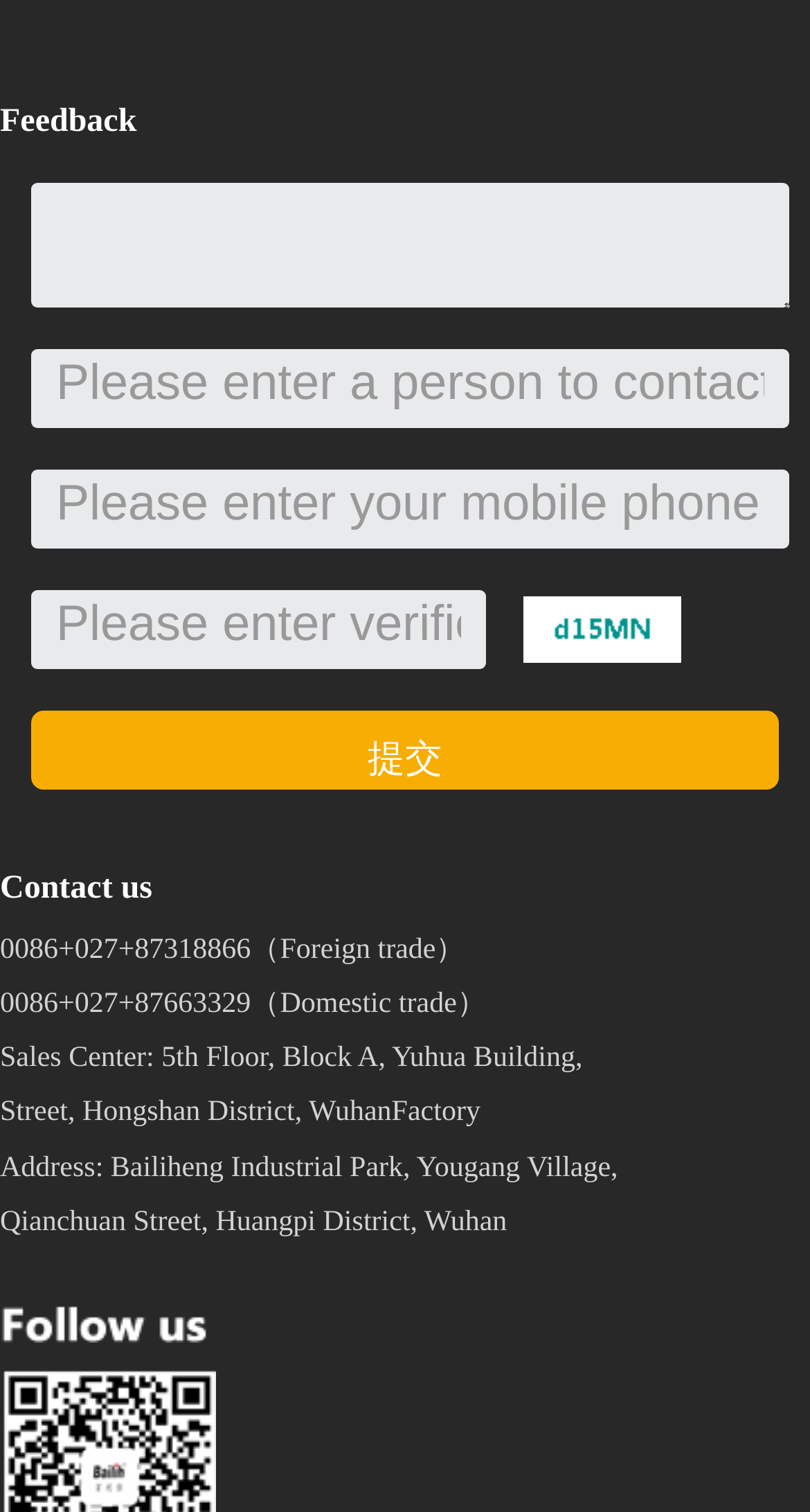How many phone numbers are listed on this webpage?
Refer to the image and provide a detailed answer to the question.

The webpage lists two phone numbers, one labeled as 'Foreign trade' and the other as 'Domestic trade', both with the country code '0086'.